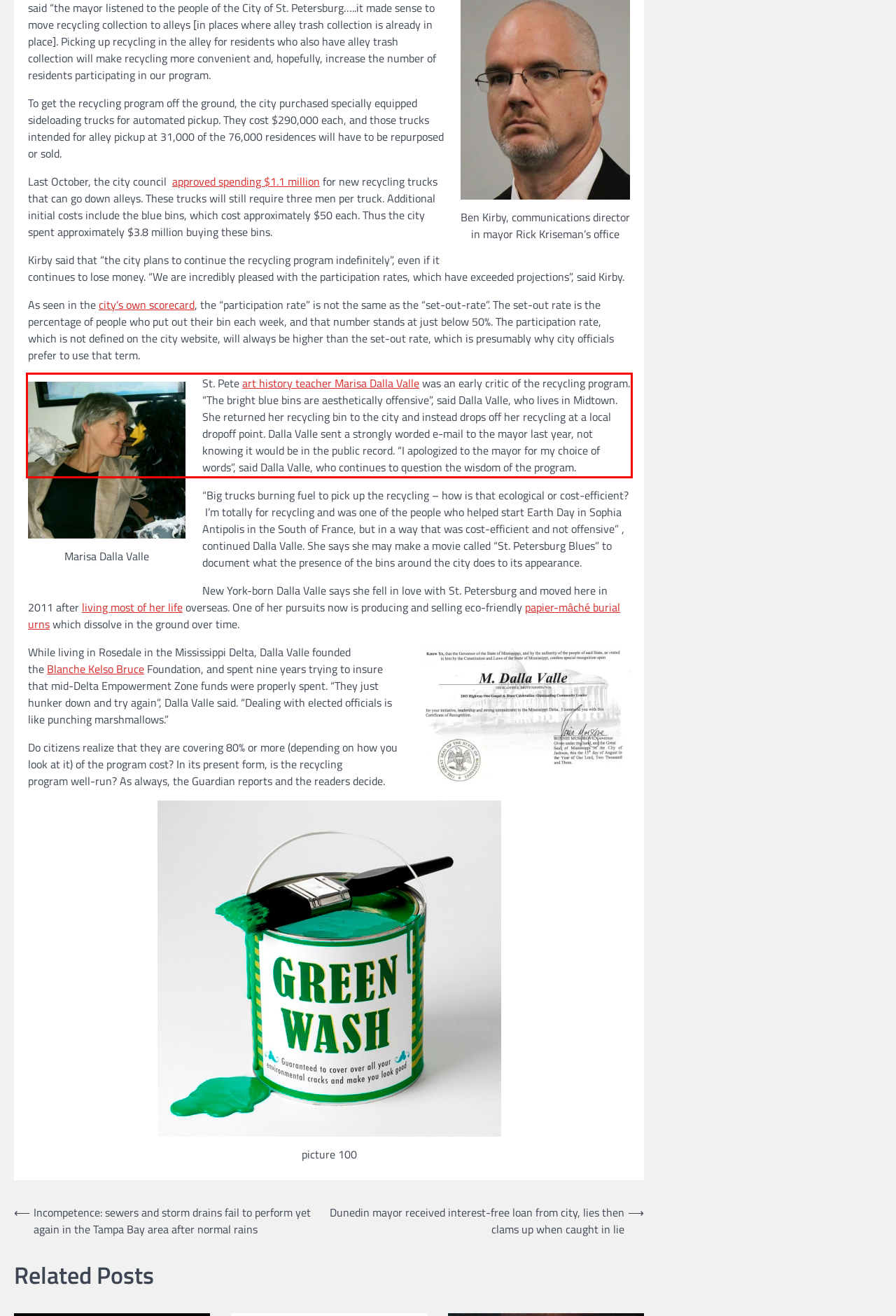Using OCR, extract the text content found within the red bounding box in the given webpage screenshot.

St. Pete art history teacher Marisa Dalla Valle was an early critic of the recycling program. “The bright blue bins are aesthetically offensive”, said Dalla Valle, who lives in Midtown. She returned her recycling bin to the city and instead drops off her recycling at a local dropoff point. Dalla Valle sent a strongly worded e-mail to the mayor last year, not knowing it would be in the public record. “I apologized to the mayor for my choice of words”, said Dalla Valle, who continues to question the wisdom of the program.